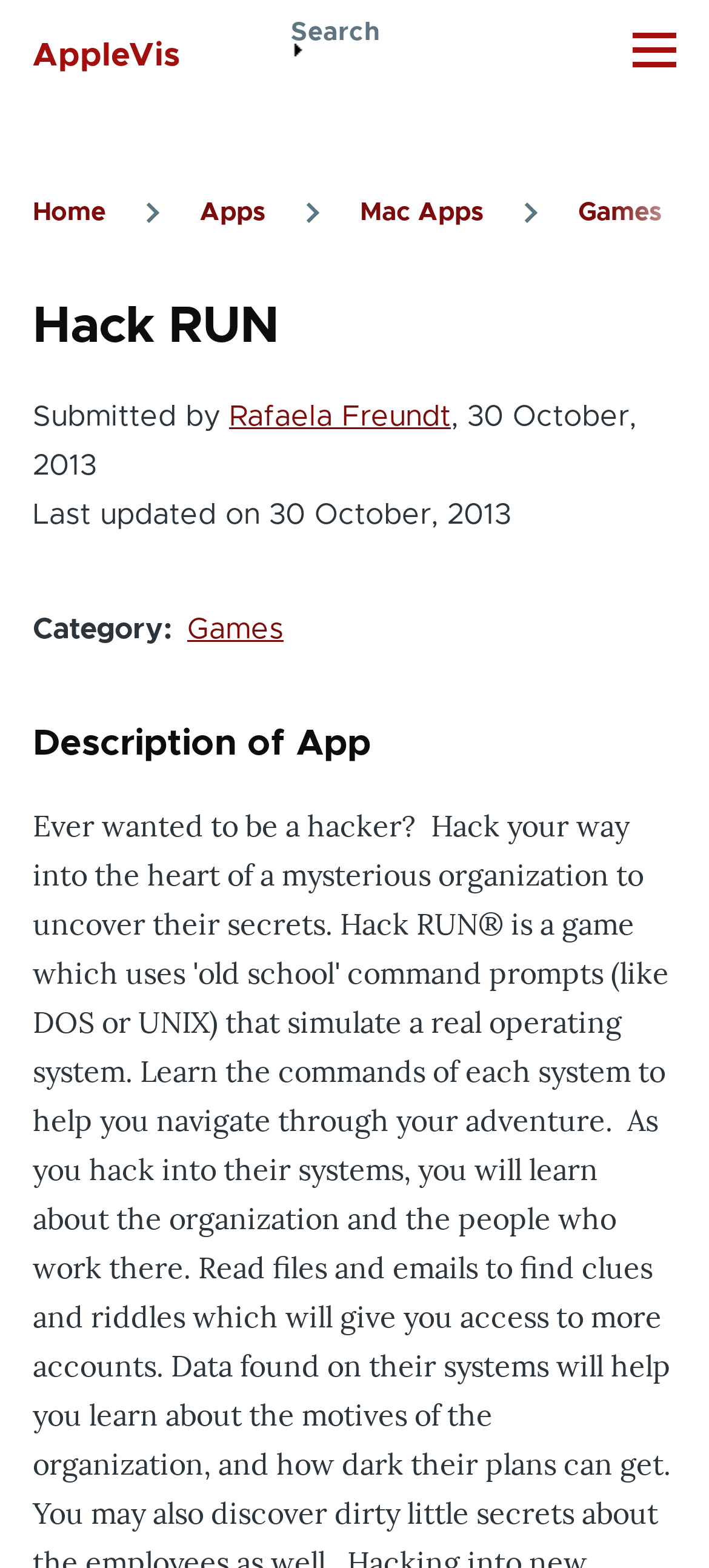Please determine the bounding box coordinates of the area that needs to be clicked to complete this task: 'View Hack RUN details'. The coordinates must be four float numbers between 0 and 1, formatted as [left, top, right, bottom].

[0.046, 0.193, 0.394, 0.225]